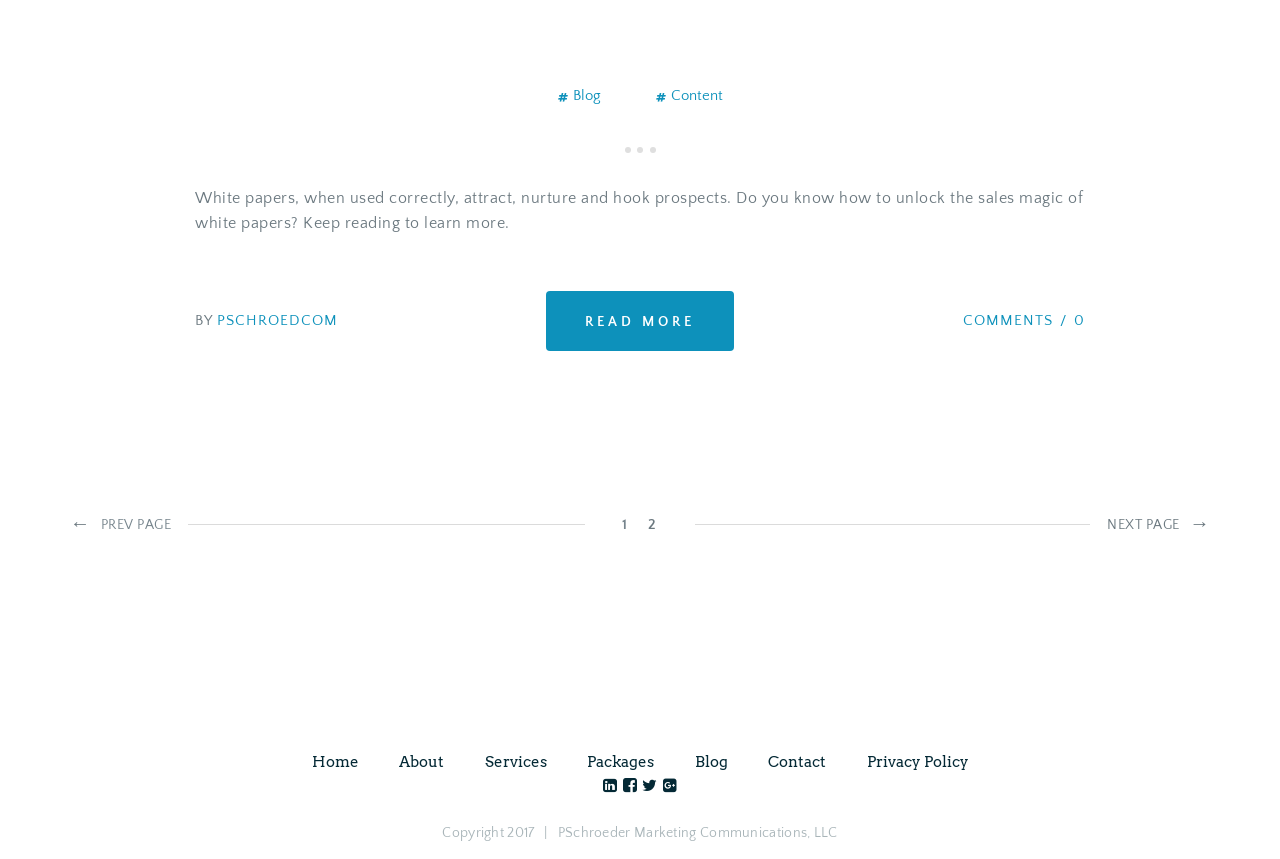Please determine the bounding box of the UI element that matches this description: READ MORE. The coordinates should be given as (top-left x, top-left y, bottom-right x, bottom-right y), with all values between 0 and 1.

[0.427, 0.339, 0.573, 0.409]